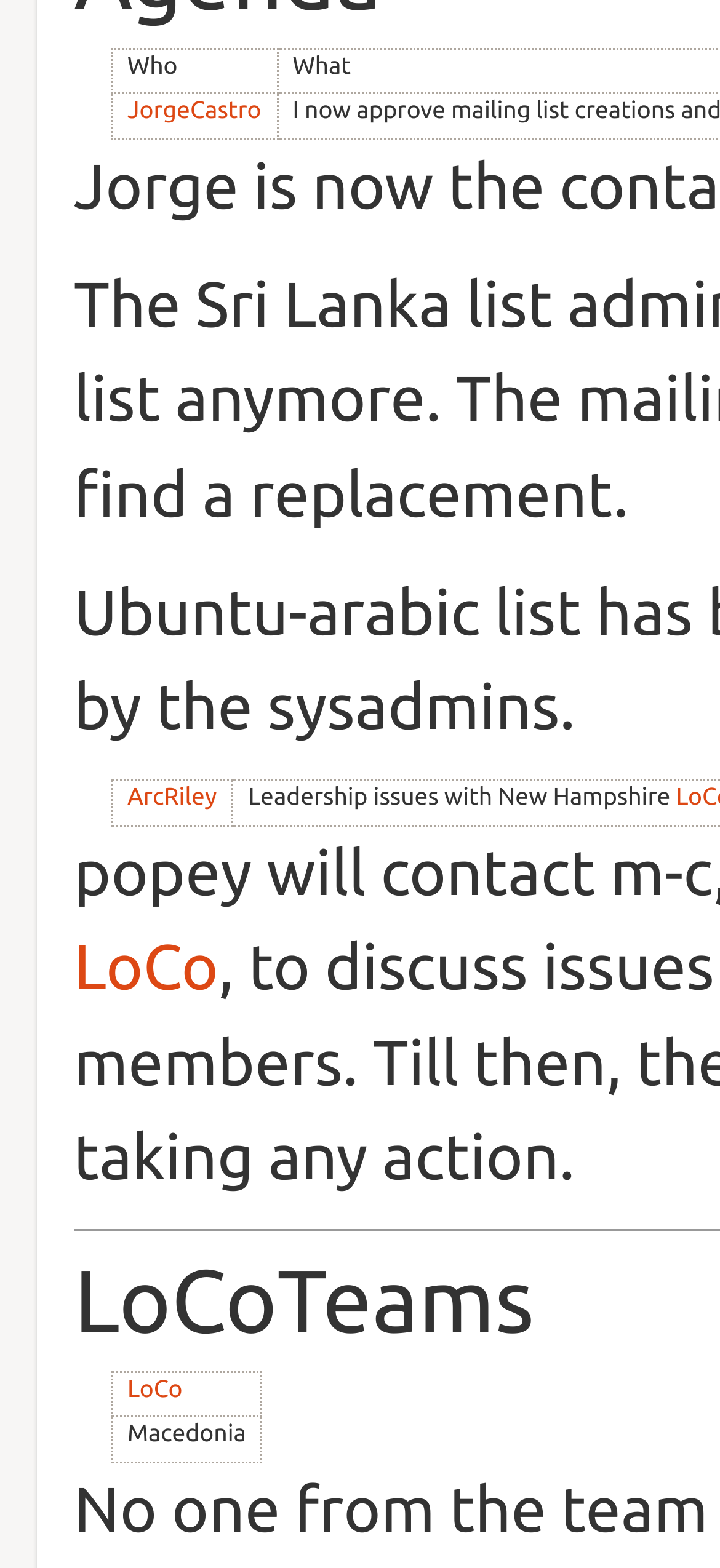Provide the bounding box coordinates of the HTML element described as: "LoCo". The bounding box coordinates should be four float numbers between 0 and 1, i.e., [left, top, right, bottom].

[0.177, 0.878, 0.253, 0.894]